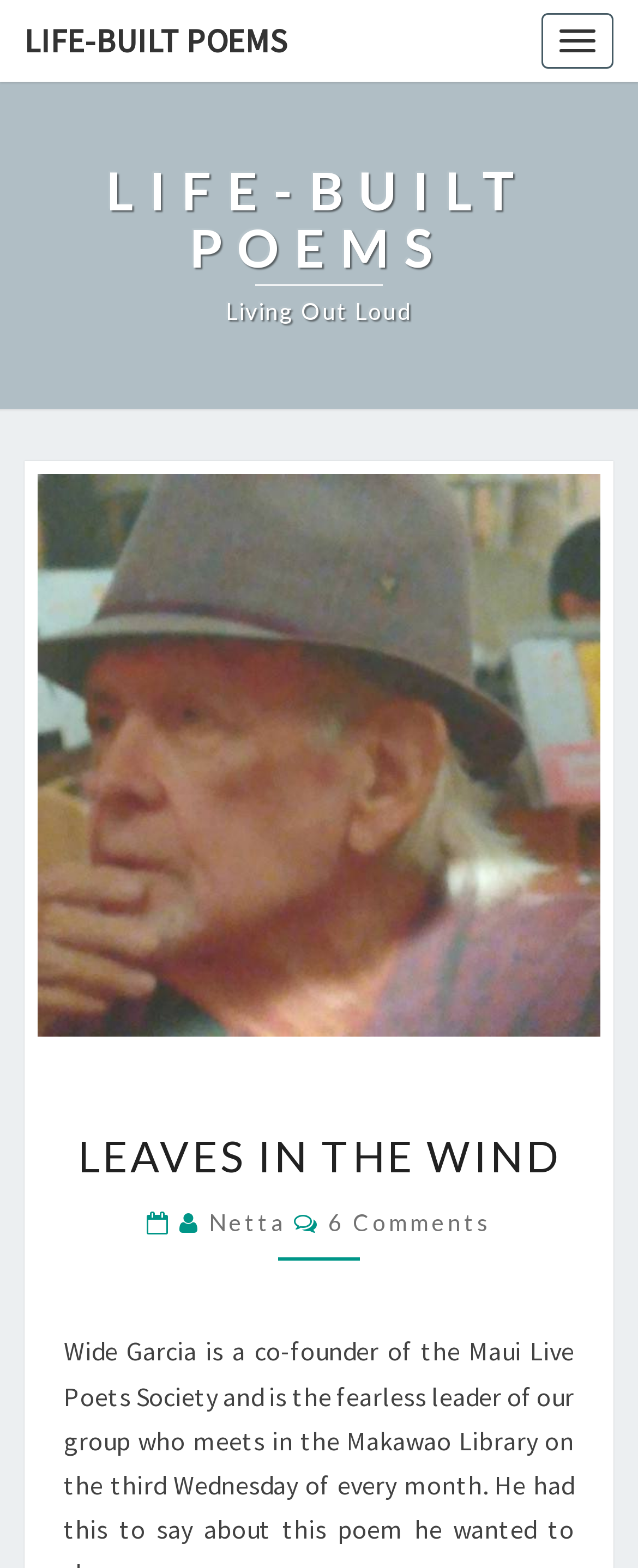Is there a navigation button on the webpage?
Look at the image and answer the question with a single word or phrase.

Yes